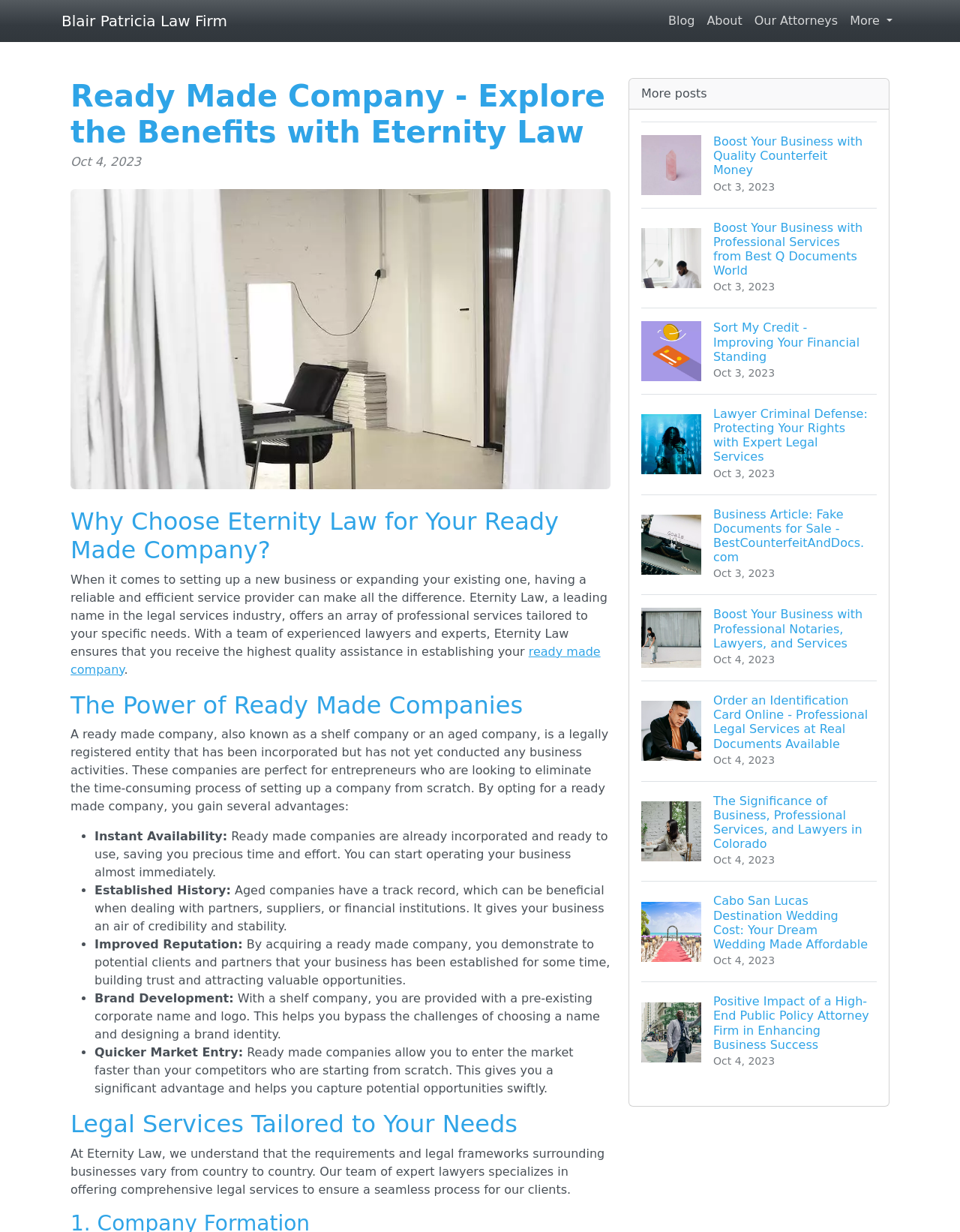Identify the bounding box coordinates for the region of the element that should be clicked to carry out the instruction: "Click the 'More' button". The bounding box coordinates should be four float numbers between 0 and 1, i.e., [left, top, right, bottom].

[0.879, 0.005, 0.936, 0.029]